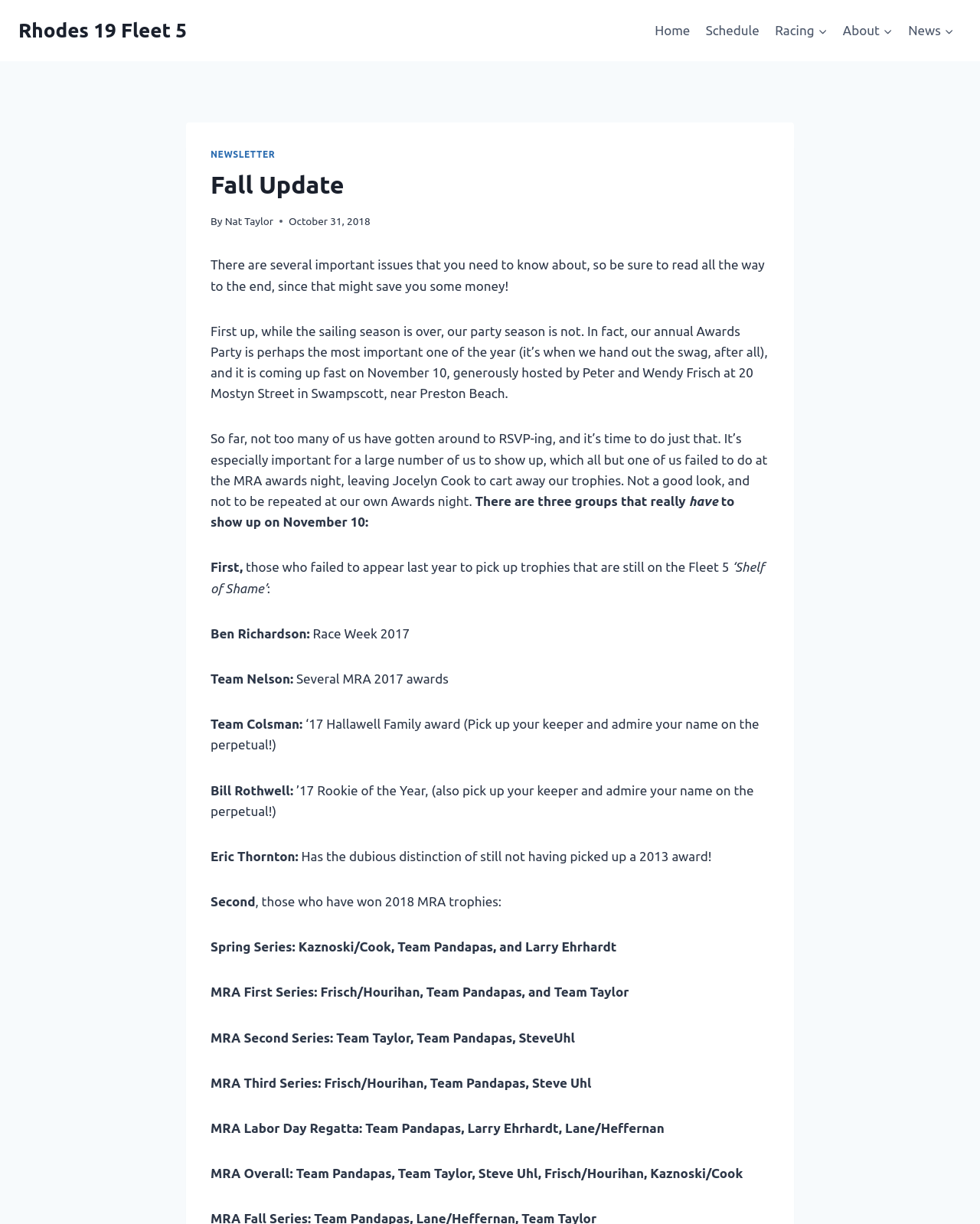Determine the bounding box coordinates for the clickable element required to fulfill the instruction: "Click Schedule". Provide the coordinates as four float numbers between 0 and 1, i.e., [left, top, right, bottom].

[0.712, 0.01, 0.783, 0.04]